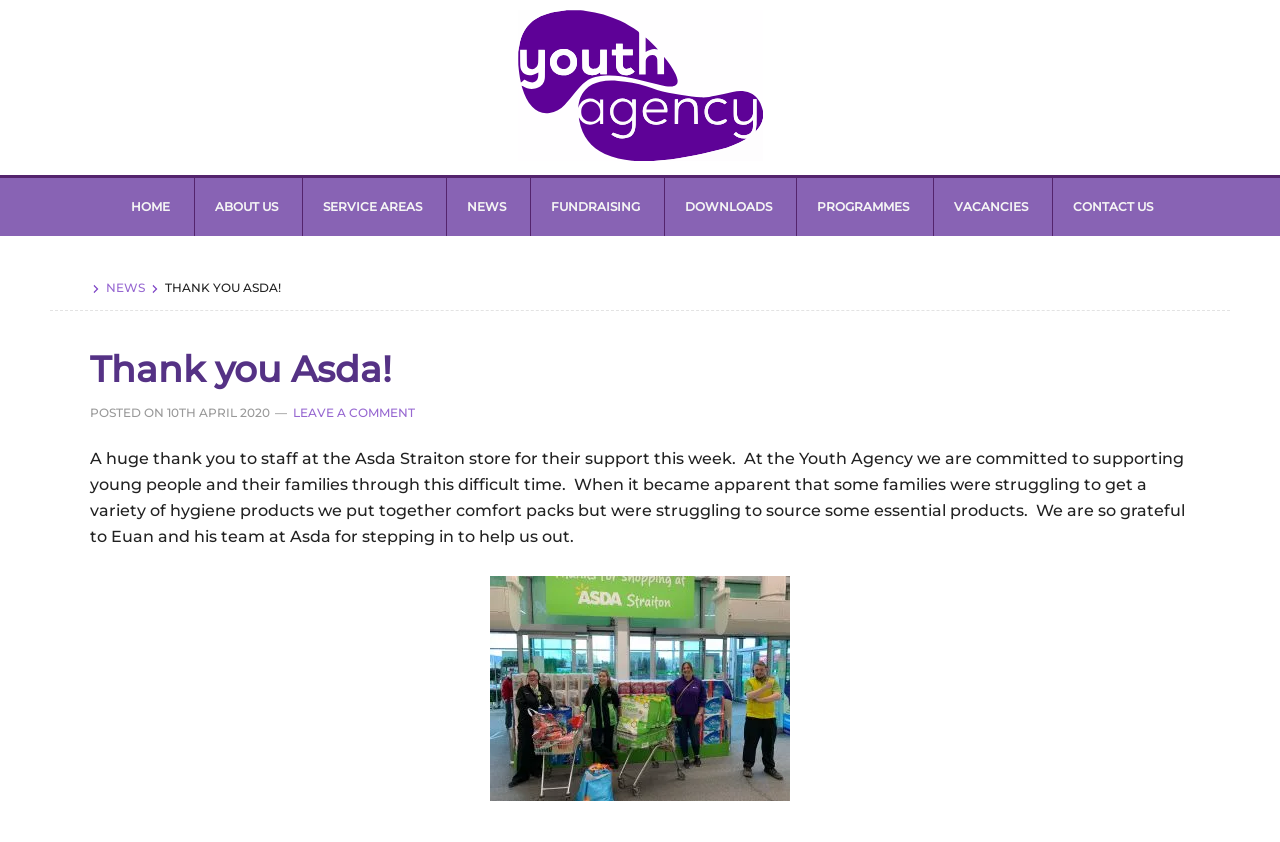Locate the bounding box coordinates of the segment that needs to be clicked to meet this instruction: "view news".

[0.346, 0.211, 0.415, 0.28]